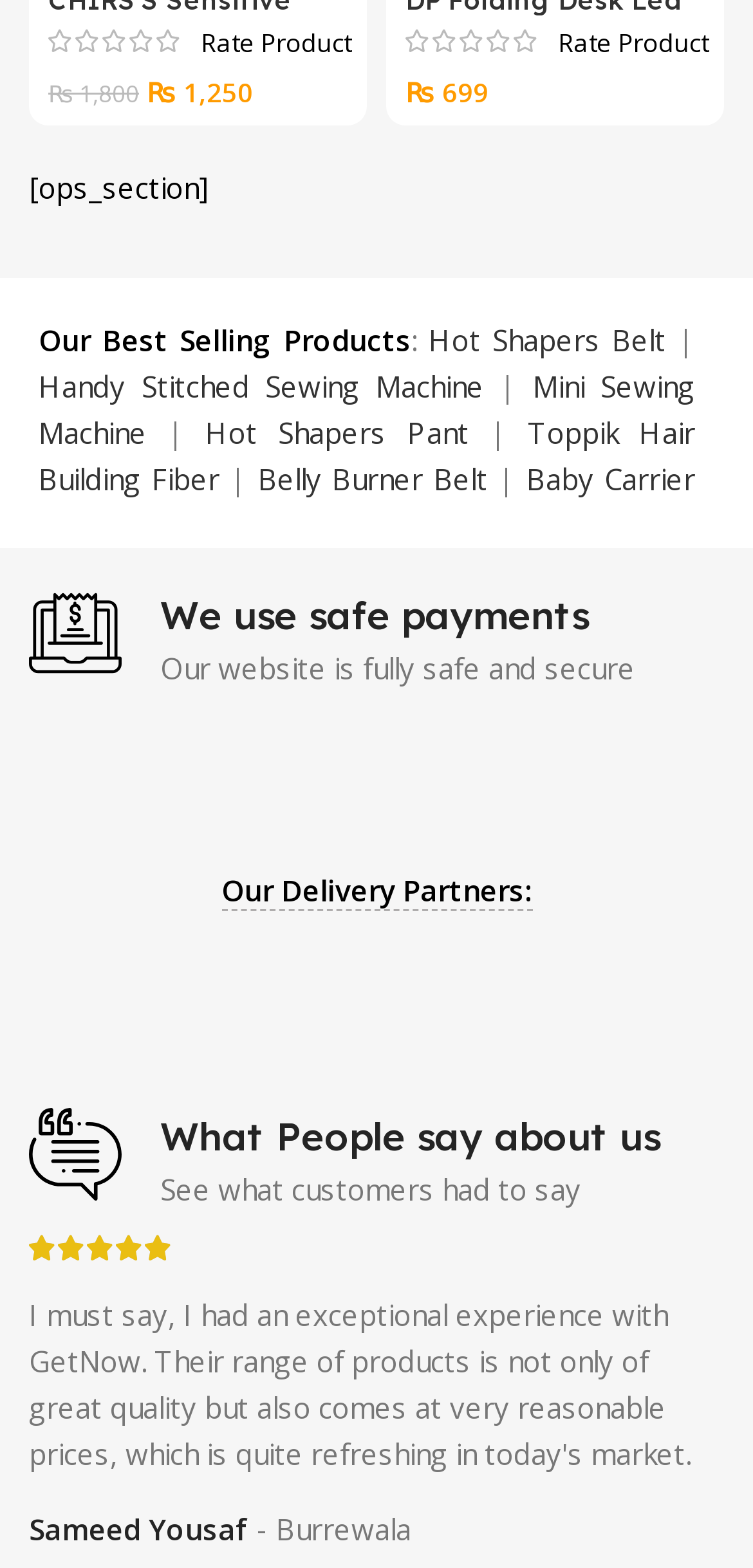Given the element description, predict the bounding box coordinates in the format (top-left x, top-left y, bottom-right x, bottom-right y), using floating point numbers between 0 and 1: Maxman Delay & Enlargement Cream

[0.051, 0.648, 0.923, 0.702]